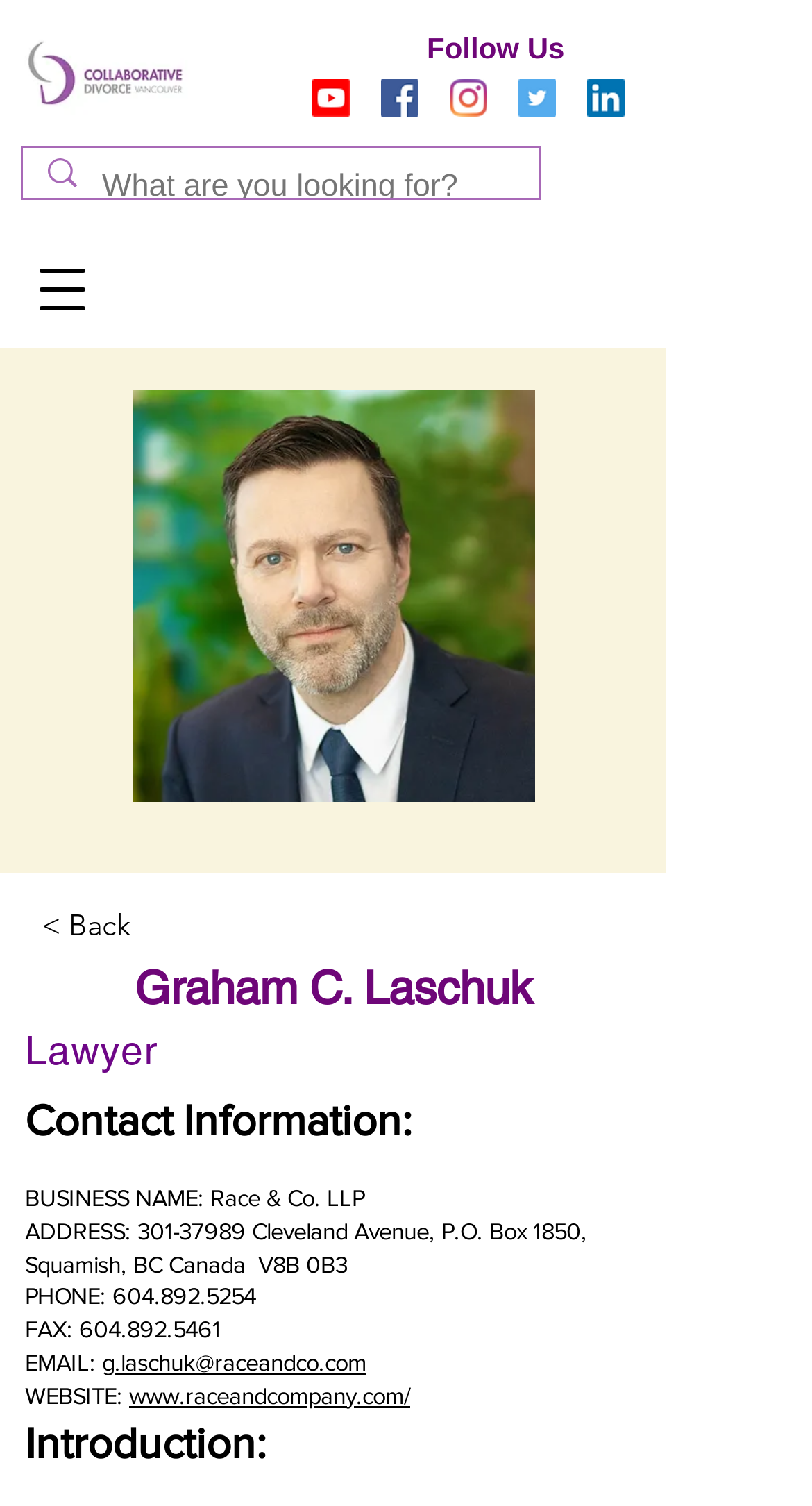Can you specify the bounding box coordinates of the area that needs to be clicked to fulfill the following instruction: "Go to the website of Race & Co. LLP"?

[0.159, 0.918, 0.505, 0.934]